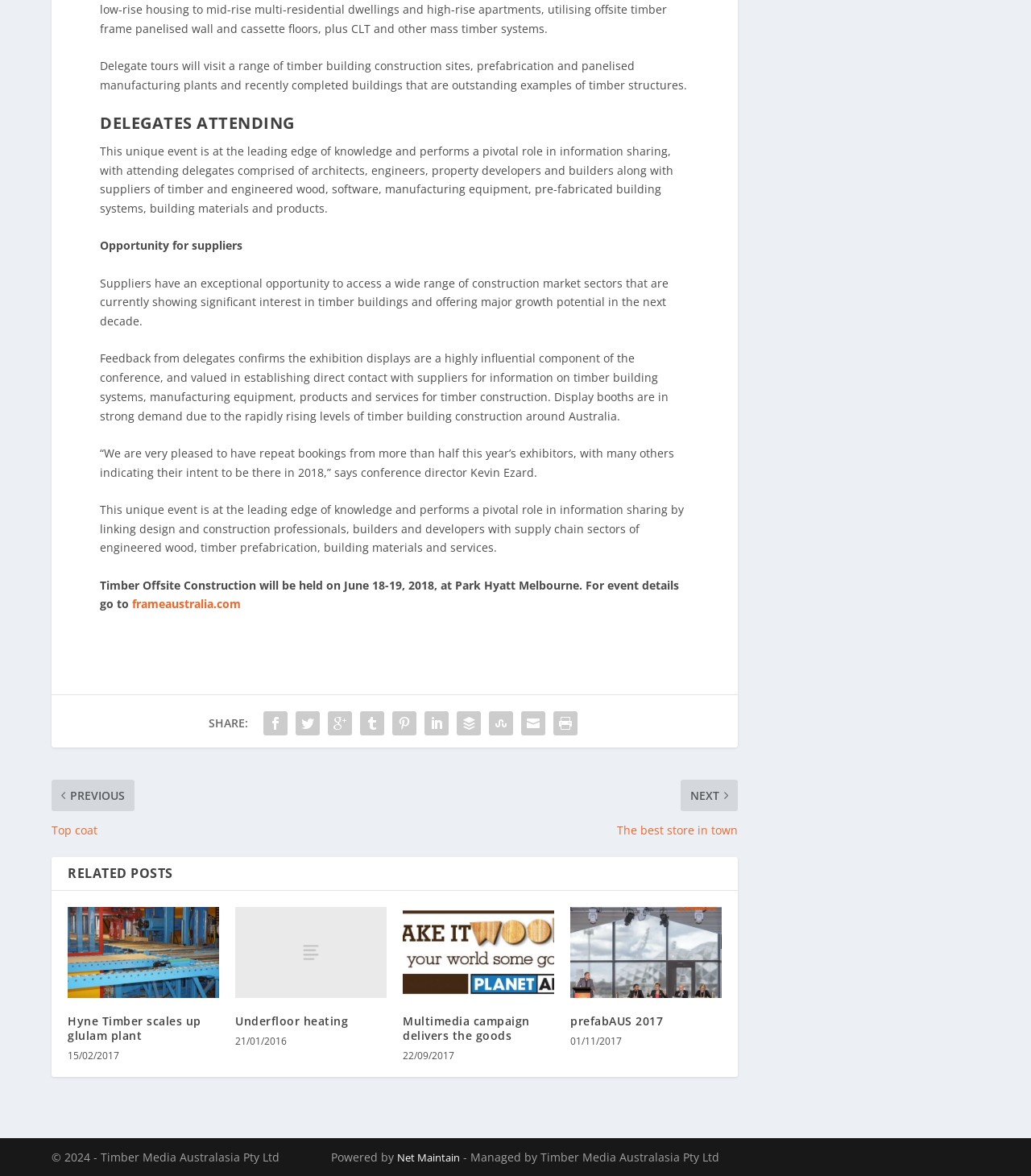Using floating point numbers between 0 and 1, provide the bounding box coordinates in the format (top-left x, top-left y, bottom-right x, bottom-right y). Locate the UI element described here: frameaustralia.com

[0.128, 0.507, 0.234, 0.52]